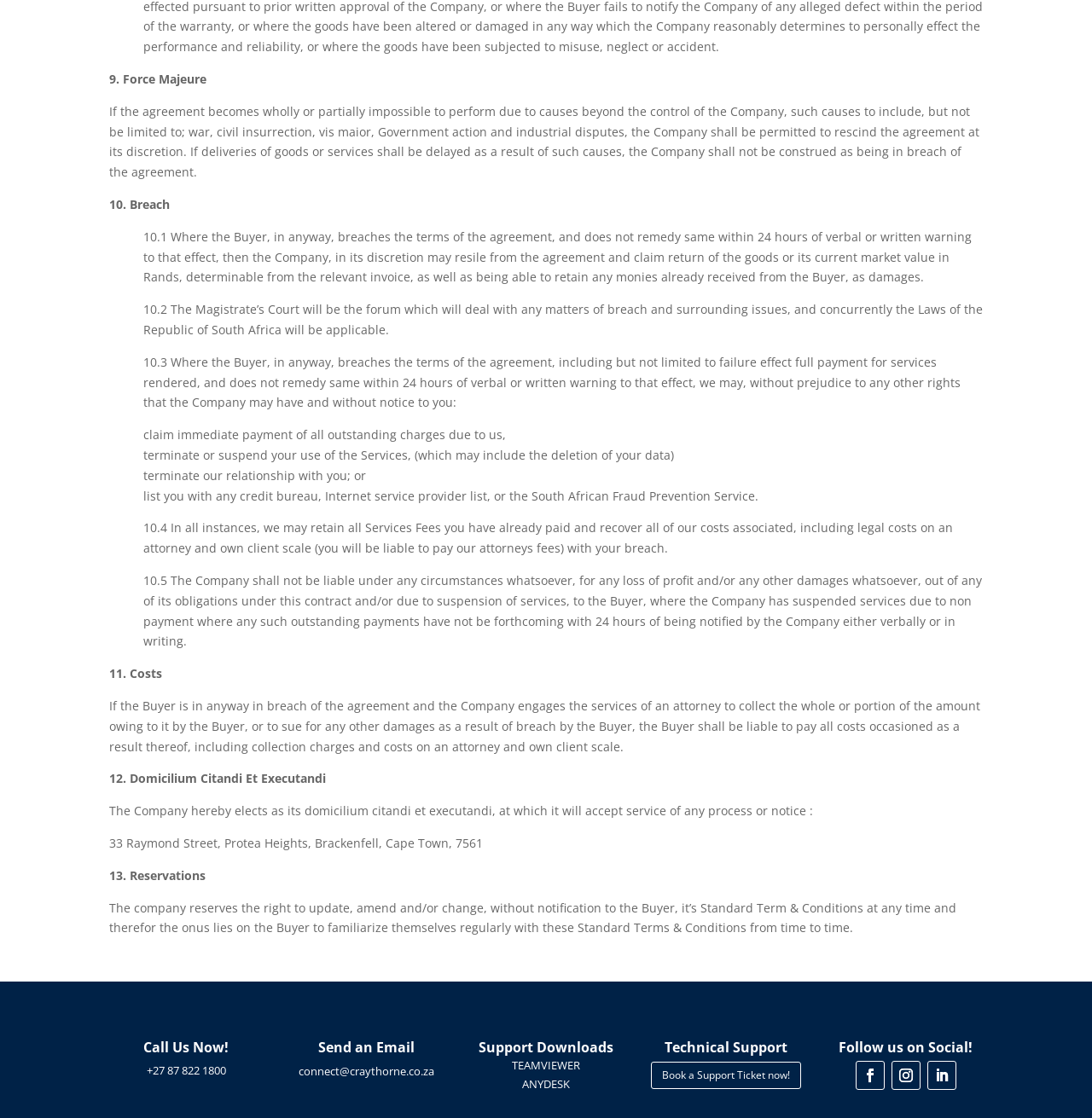Identify the bounding box coordinates for the UI element described as follows: Book a Support Ticket now!. Use the format (top-left x, top-left y, bottom-right x, bottom-right y) and ensure all values are floating point numbers between 0 and 1.

[0.596, 0.95, 0.734, 0.974]